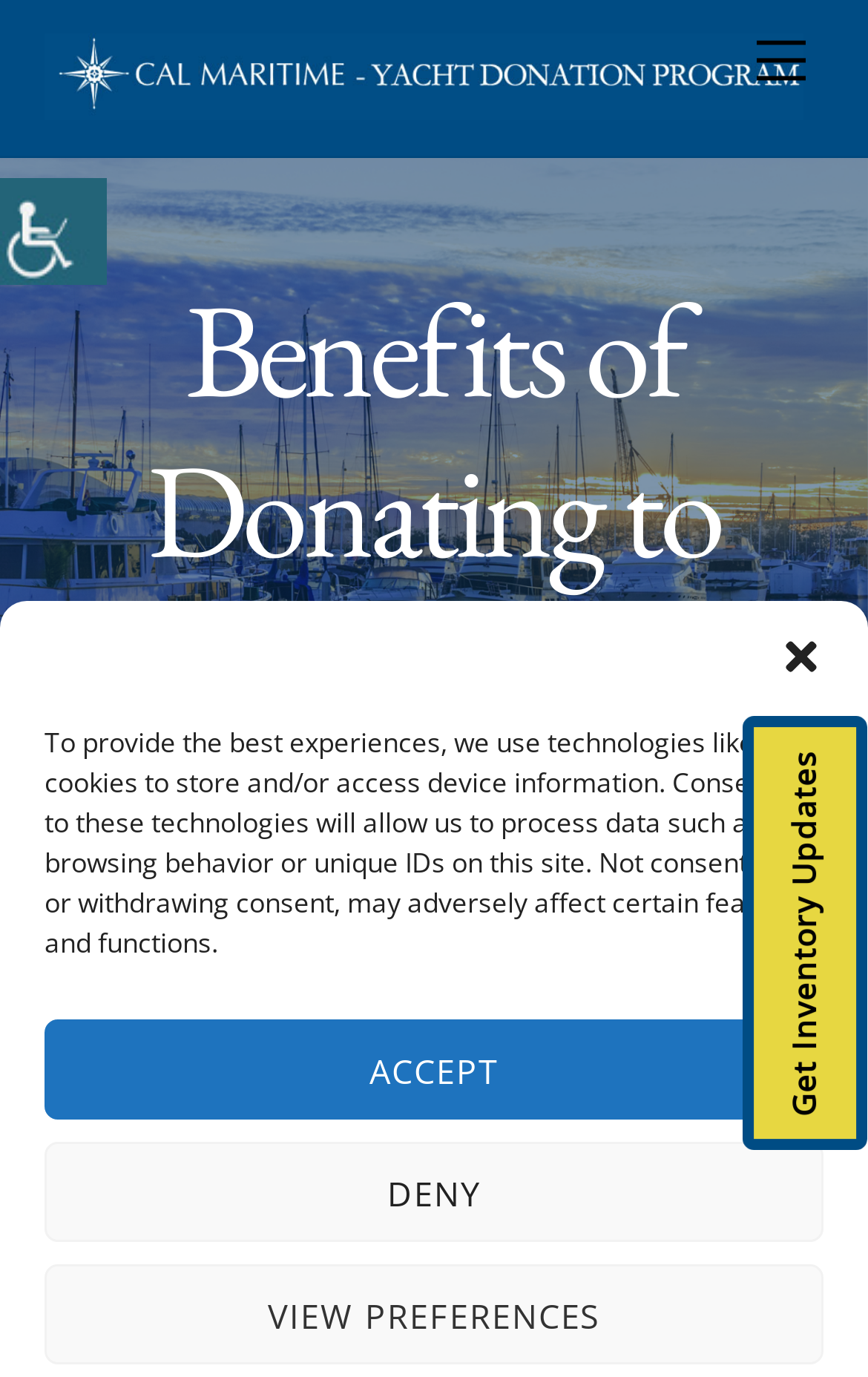Is there a call-to-action to get inventory updates?
Please provide a full and detailed response to the question.

I found a static text element with the text 'Get Inventory Updates' located at the bottom right corner of the webpage, with bounding box coordinates [0.903, 0.544, 0.951, 0.81]. This suggests that there is a call-to-action to get inventory updates, but the exact mechanism to do so is not specified.